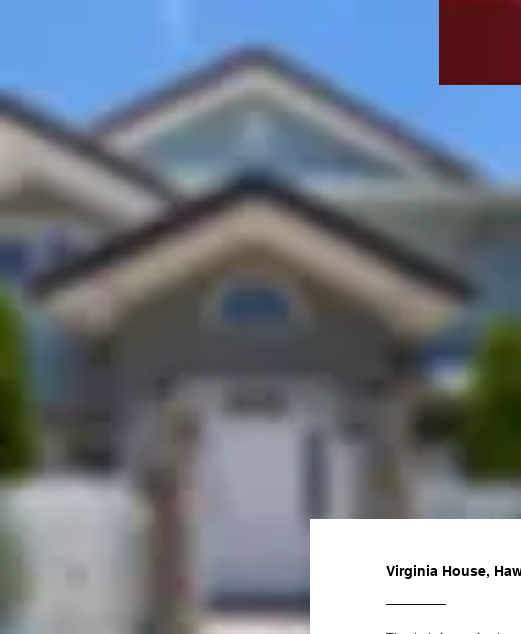Explain the image thoroughly, mentioning every notable detail.

This image showcases the charming exterior of the Virginia House located in Hawthorne, designed in an Australian Hamptons style. The architecture emphasizes a welcoming atmosphere, characterized by a harmonious blend of modern and traditional elements. The structure features a distinct gabled roof with clean lines and large windows that invite natural light, embodying the essence of a friendly family home. The landscaping, likely designed in conjunction with the house, enhances its inviting appeal. The design reflects a thoughtful interpretation of an American timber house, embracing the adventurous spirit of 1960s homes while maintaining an urban industrial flair suitable for its inner-city location.